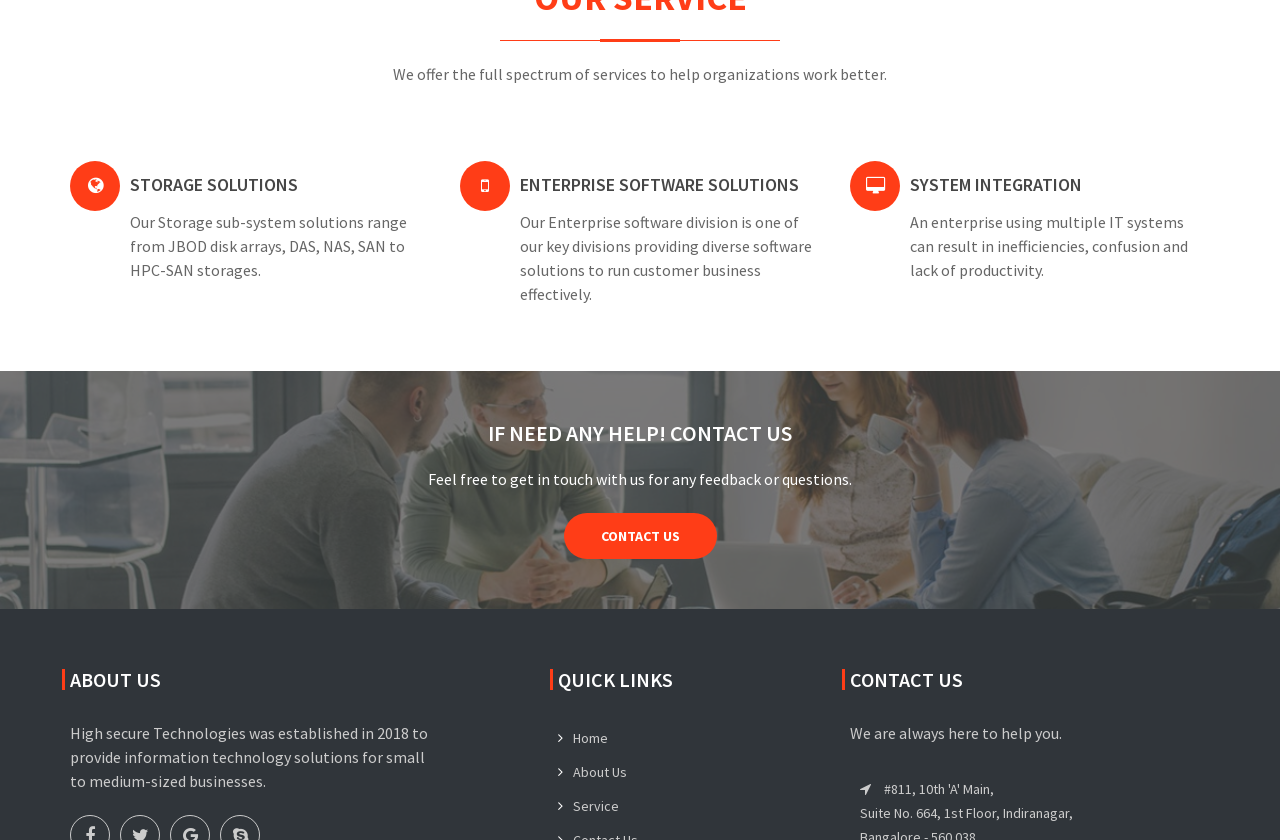Please provide a comprehensive response to the question below by analyzing the image: 
What services does the organization offer?

The organization offers the full spectrum of services to help organizations work better, as stated in the StaticText element with ID 124. This includes STORAGE SOLUTIONS, ENTERPRISE SOFTWARE SOLUTIONS, and SYSTEM INTEGRATION, which are mentioned as separate headings on the webpage.